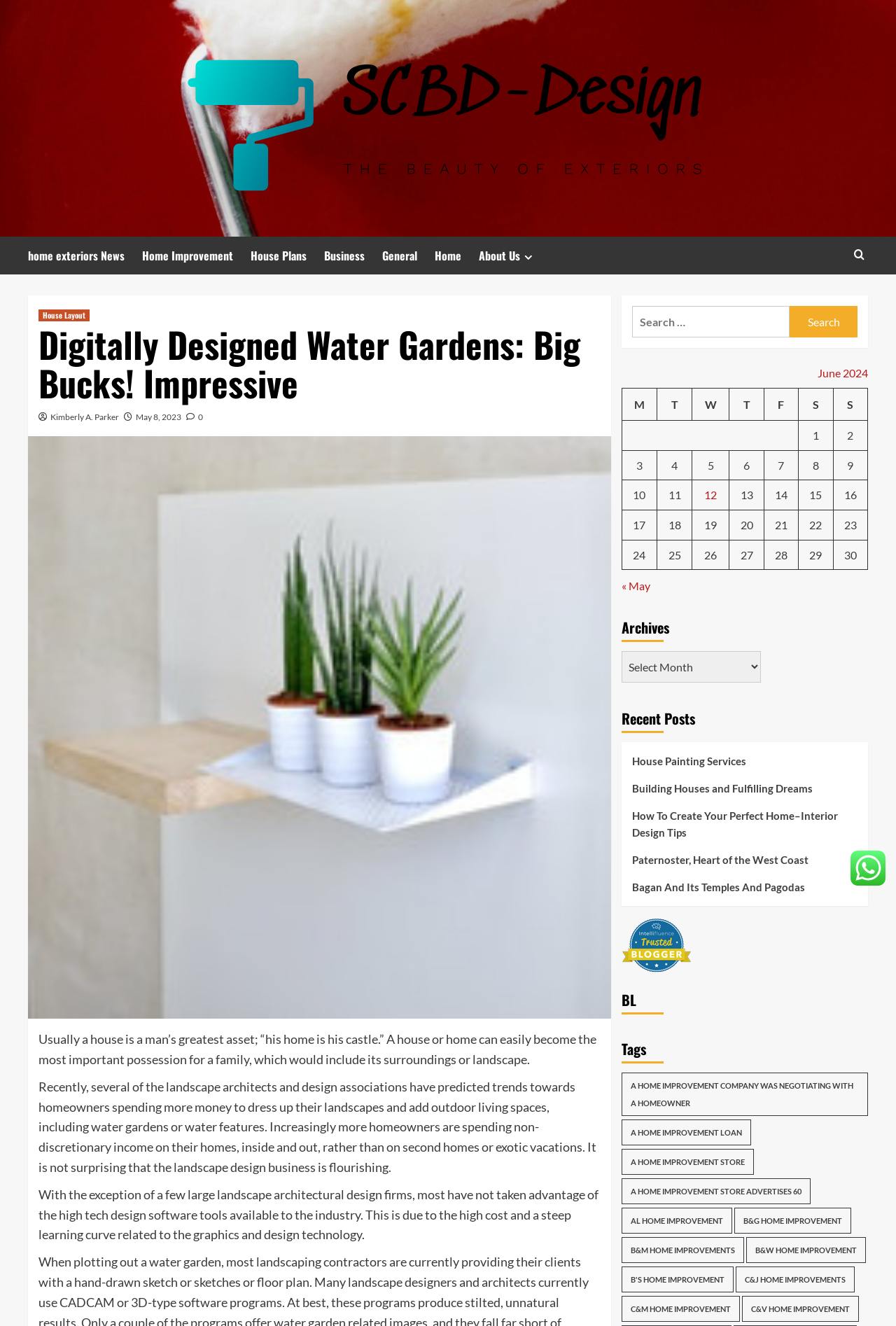With reference to the image, please provide a detailed answer to the following question: What is the category of the 'Home Improvement' link?

The 'Home Improvement' link is located in the top navigation menu, and it is categorized under 'Home exteriors'. This suggests that the link leads to content related to improving or designing the exterior of a home.